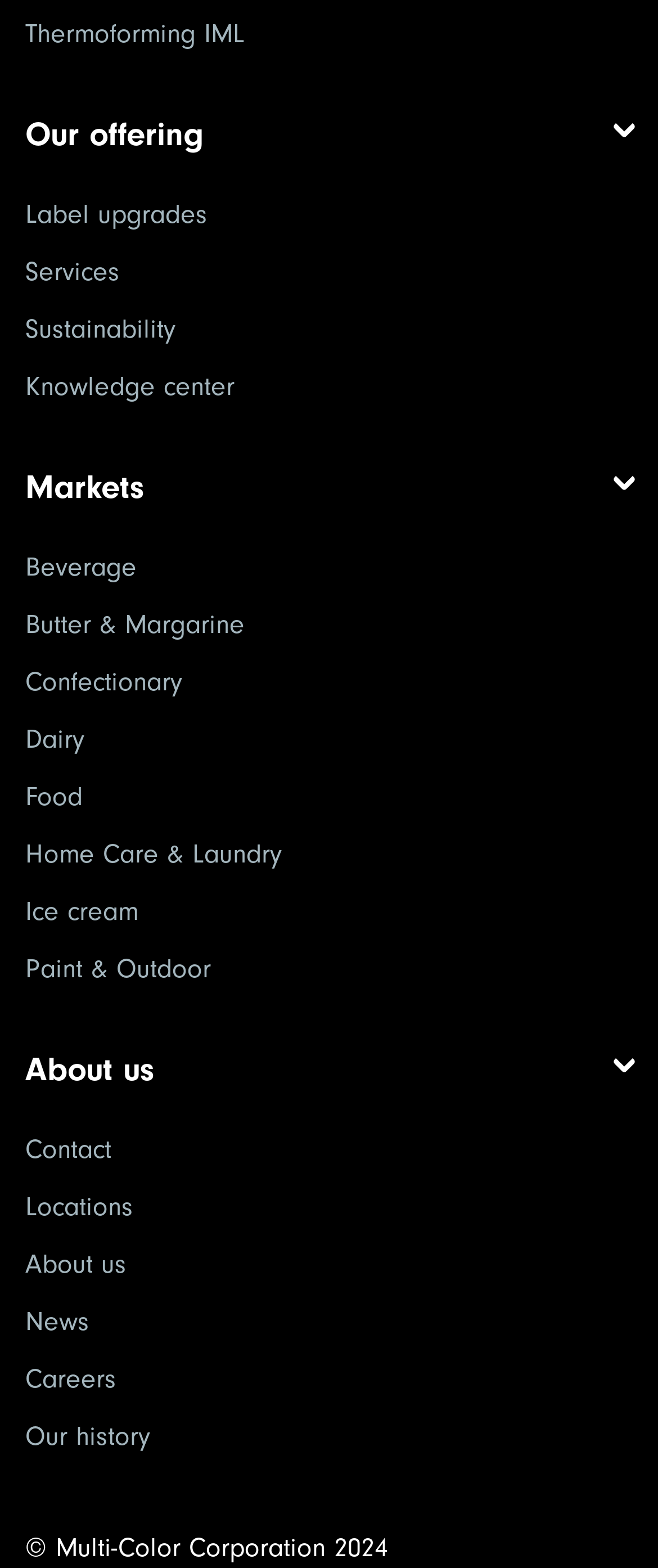Given the description: "Services", determine the bounding box coordinates of the UI element. The coordinates should be formatted as four float numbers between 0 and 1, [left, top, right, bottom].

[0.038, 0.163, 0.182, 0.183]